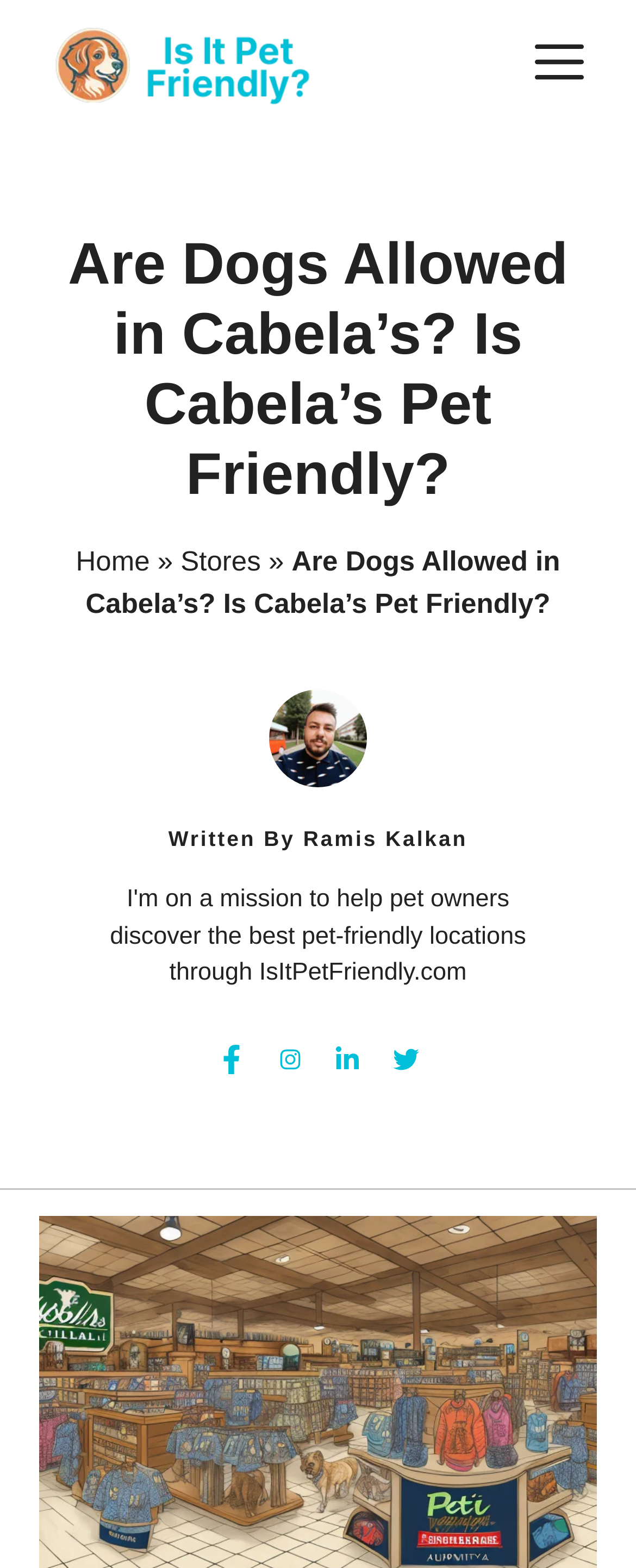How many social media links are there at the bottom of the webpage?
We need a detailed and exhaustive answer to the question. Please elaborate.

At the bottom of the webpage, there are four social media links, each represented by an icon. These links are not labeled, but they are likely to be links to the website's social media profiles.